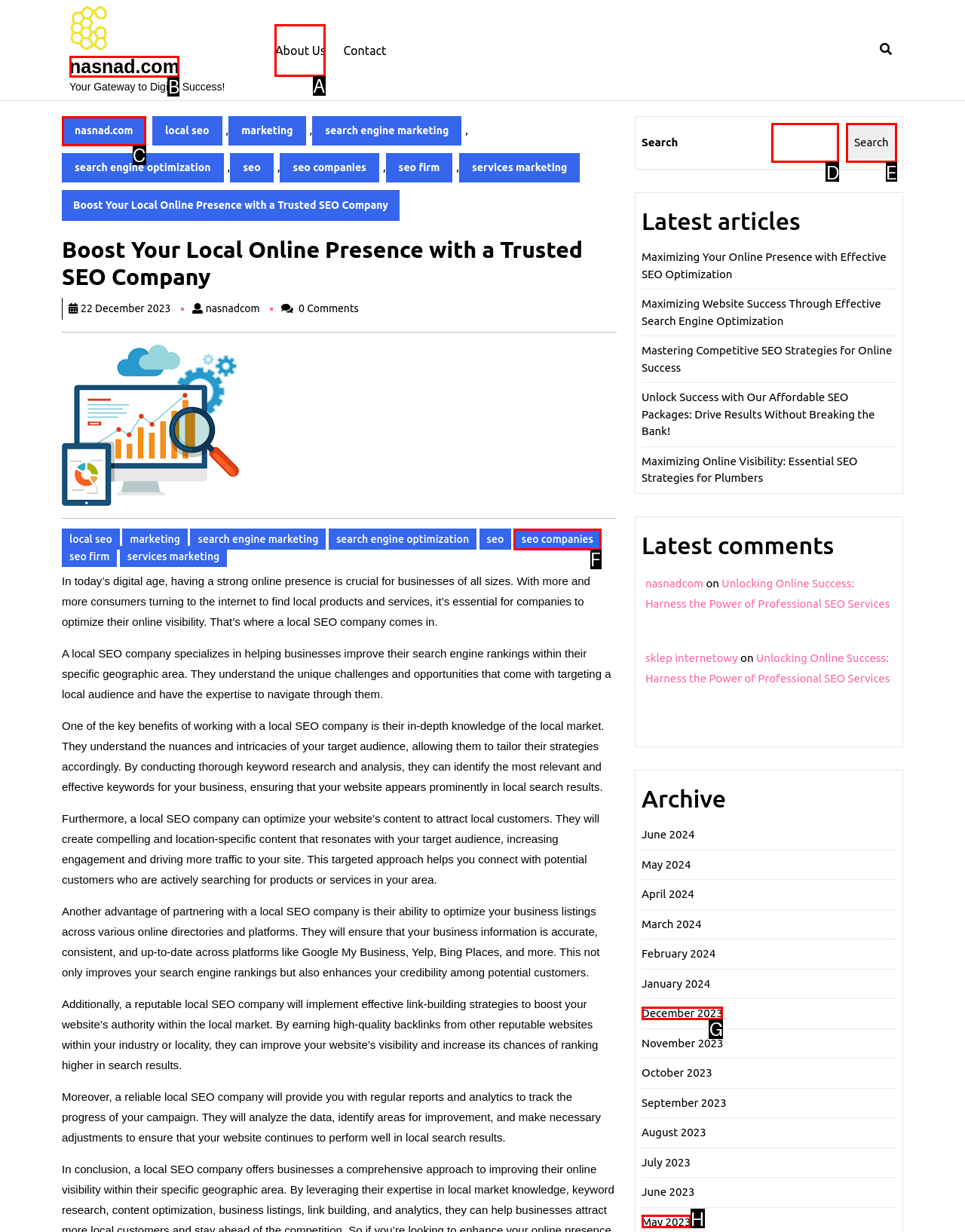Tell me which one HTML element I should click to complete the following task: Click the 'About Us' link Answer with the option's letter from the given choices directly.

A